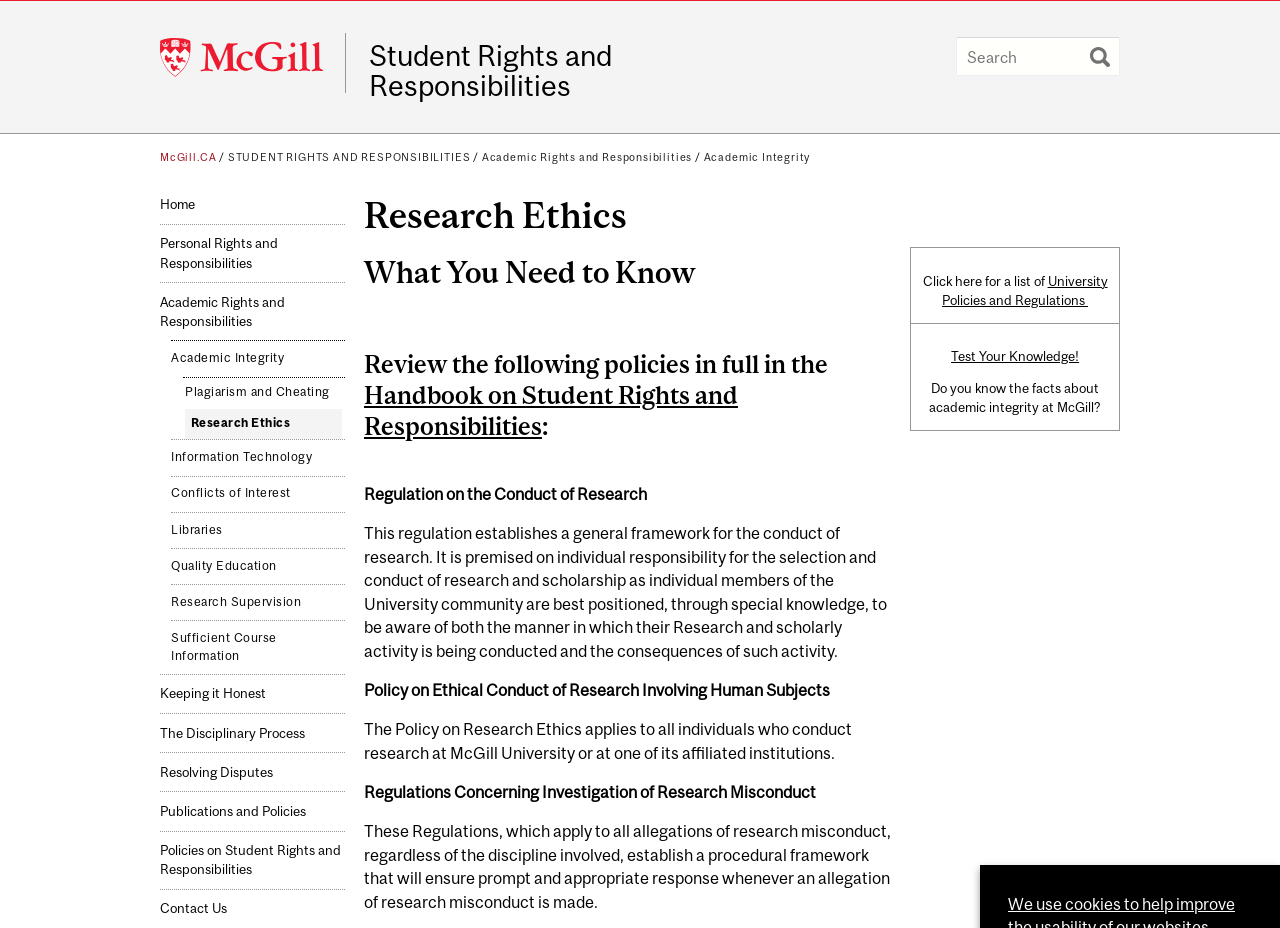Given the description "name="keys_14" placeholder="Search"", determine the bounding box of the corresponding UI element.

[0.747, 0.04, 0.875, 0.082]